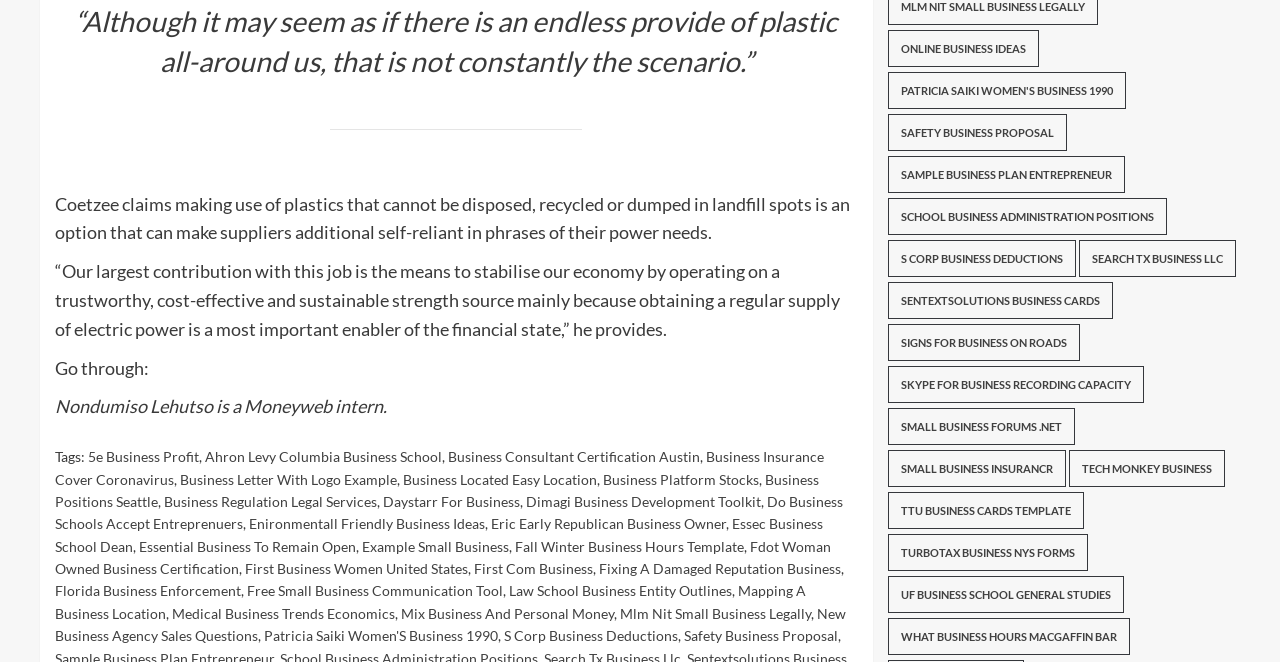What is the main idea of the quote by Coetzee?
Give a thorough and detailed response to the question.

The quote by Coetzee suggests that using plastics that cannot be disposed, recycled, or dumped in landfill spots can make suppliers more self-reliant in terms of their power needs, implying that energy independence is a key aspect of sustainability.